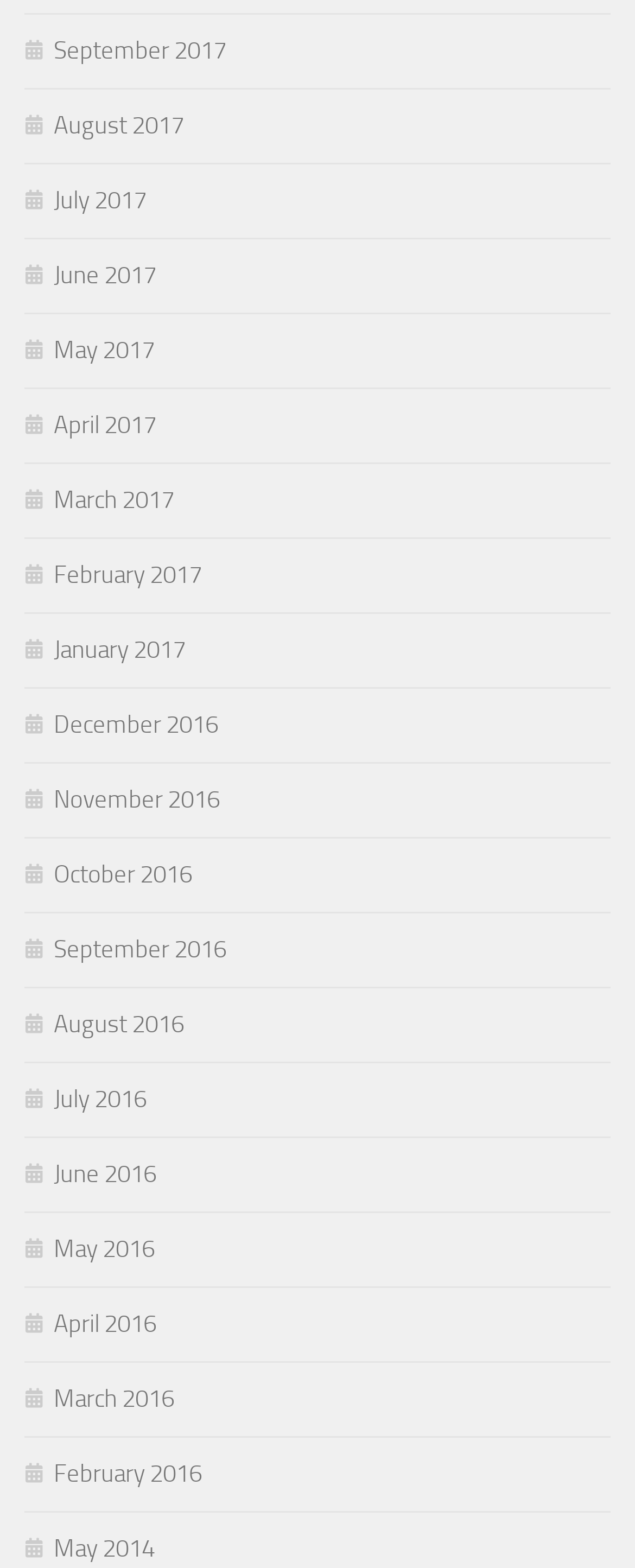What symbol is used in all the links?
Kindly offer a detailed explanation using the data available in the image.

I observed that all the links have a common symbol '' at the beginning of their text, which appears to be a calendar icon.